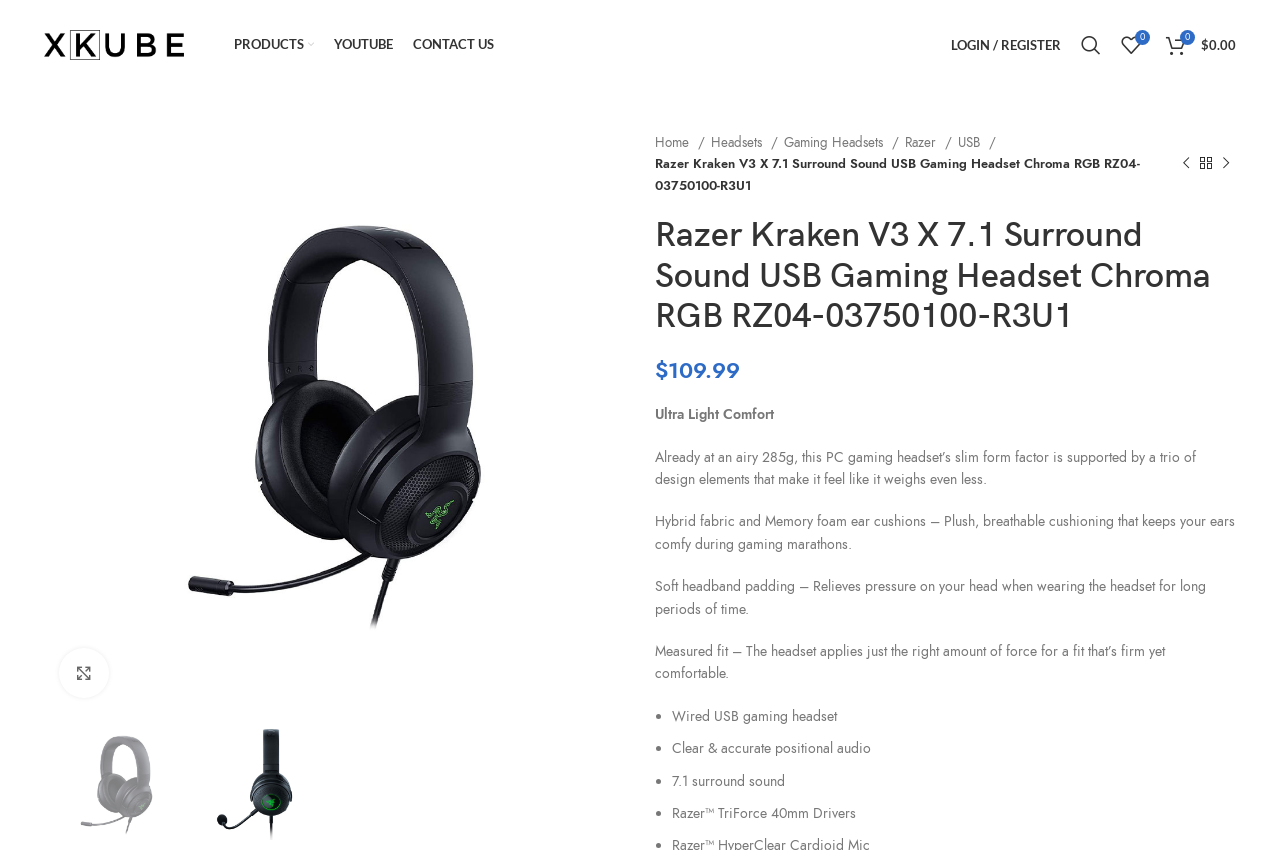Determine the bounding box coordinates for the element that should be clicked to follow this instruction: "Search for products". The coordinates should be given as four float numbers between 0 and 1, in the format [left, top, right, bottom].

[0.837, 0.029, 0.868, 0.076]